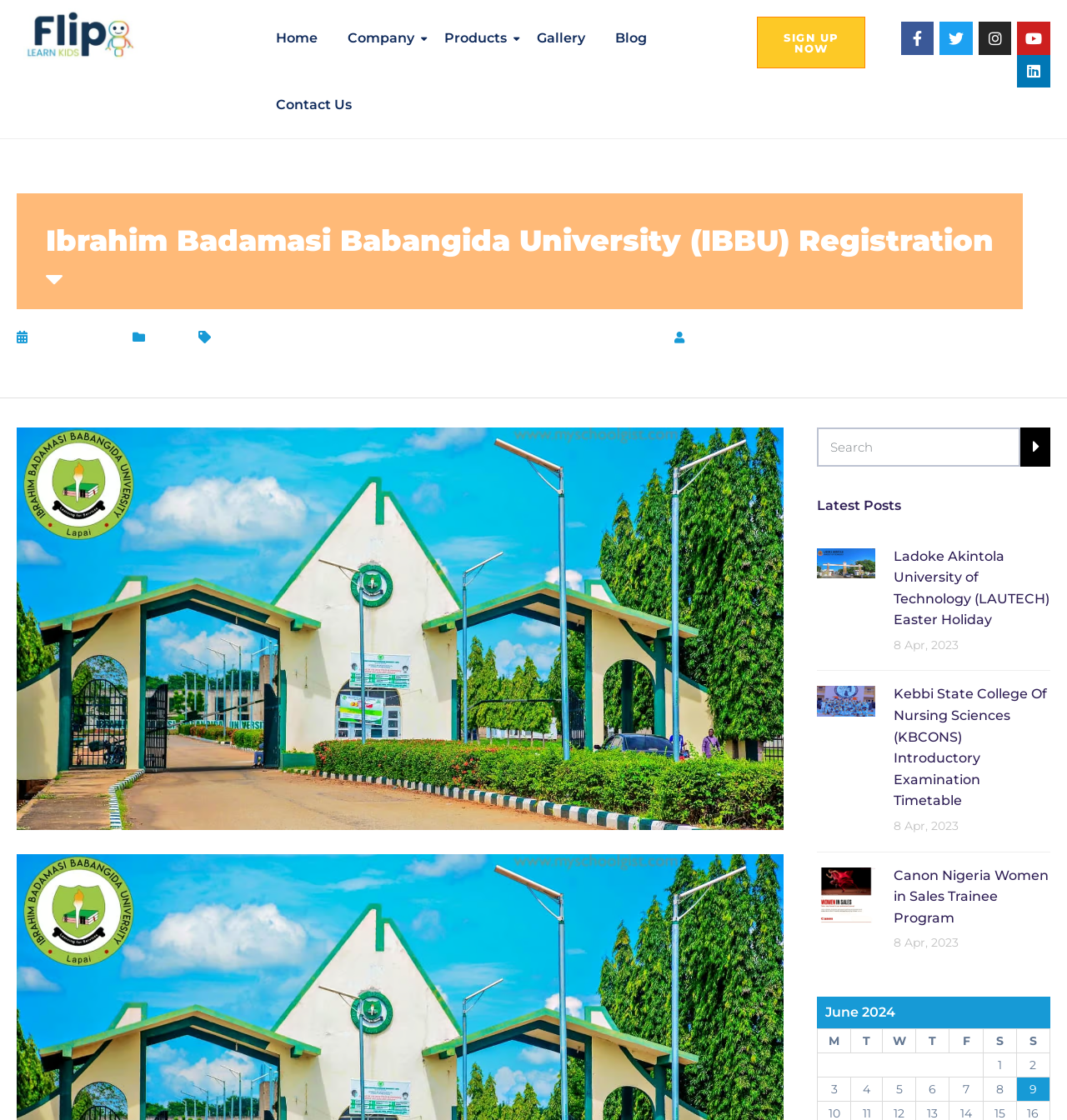Please find the bounding box for the UI component described as follows: "Live Notes".

[0.424, 0.294, 0.484, 0.308]